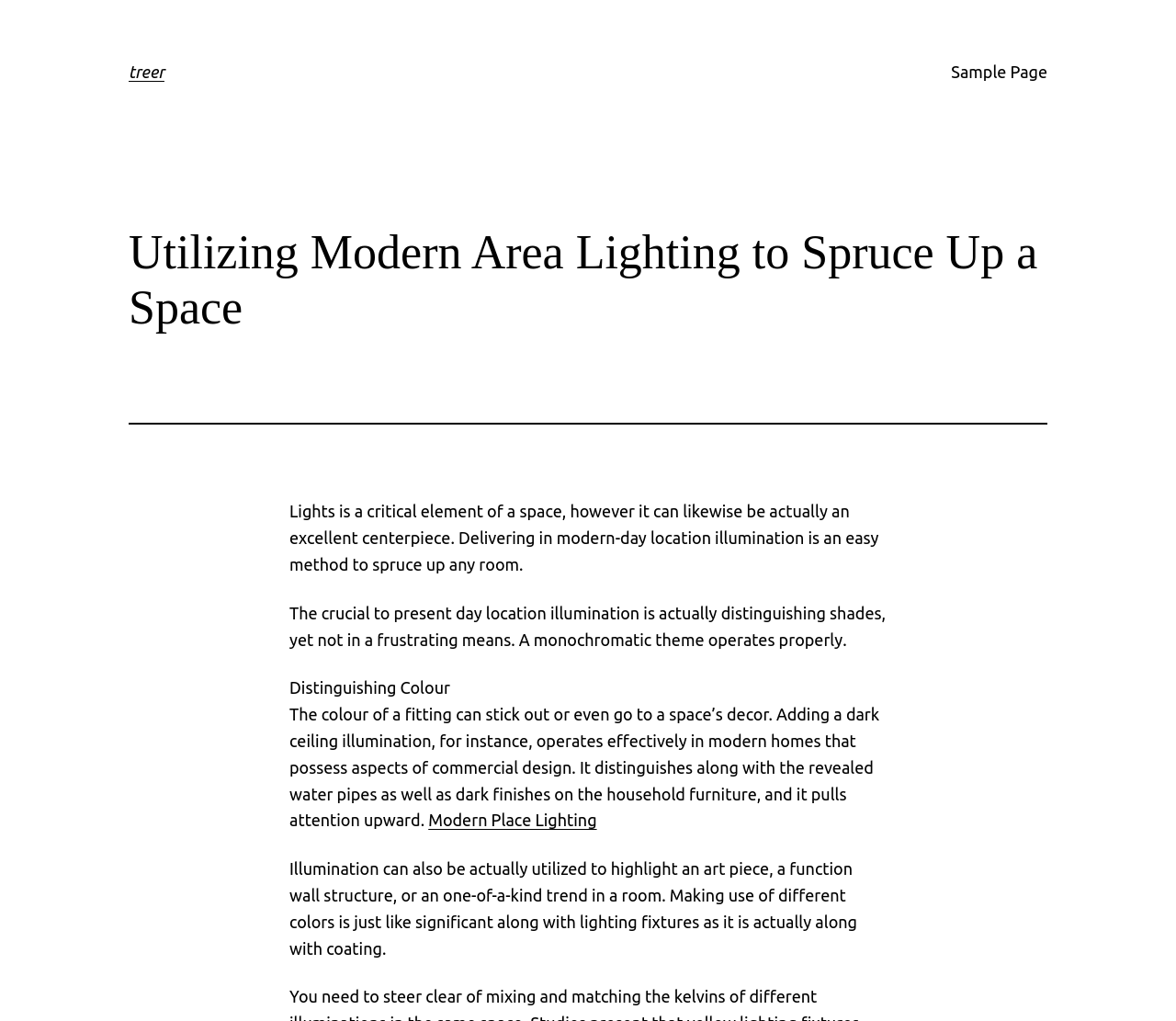What is the effect of adding a dark ceiling lighting?
Examine the image and provide an in-depth answer to the question.

The webpage states that adding a dark ceiling lighting pulls attention upward. This is mentioned in the text 'It distinguishes along with the revealed water pipes as well as dark finishes on the household furniture, and it pulls attention upward.' This implies that the dark ceiling lighting creates a visual effect that draws the viewer's attention upwards.